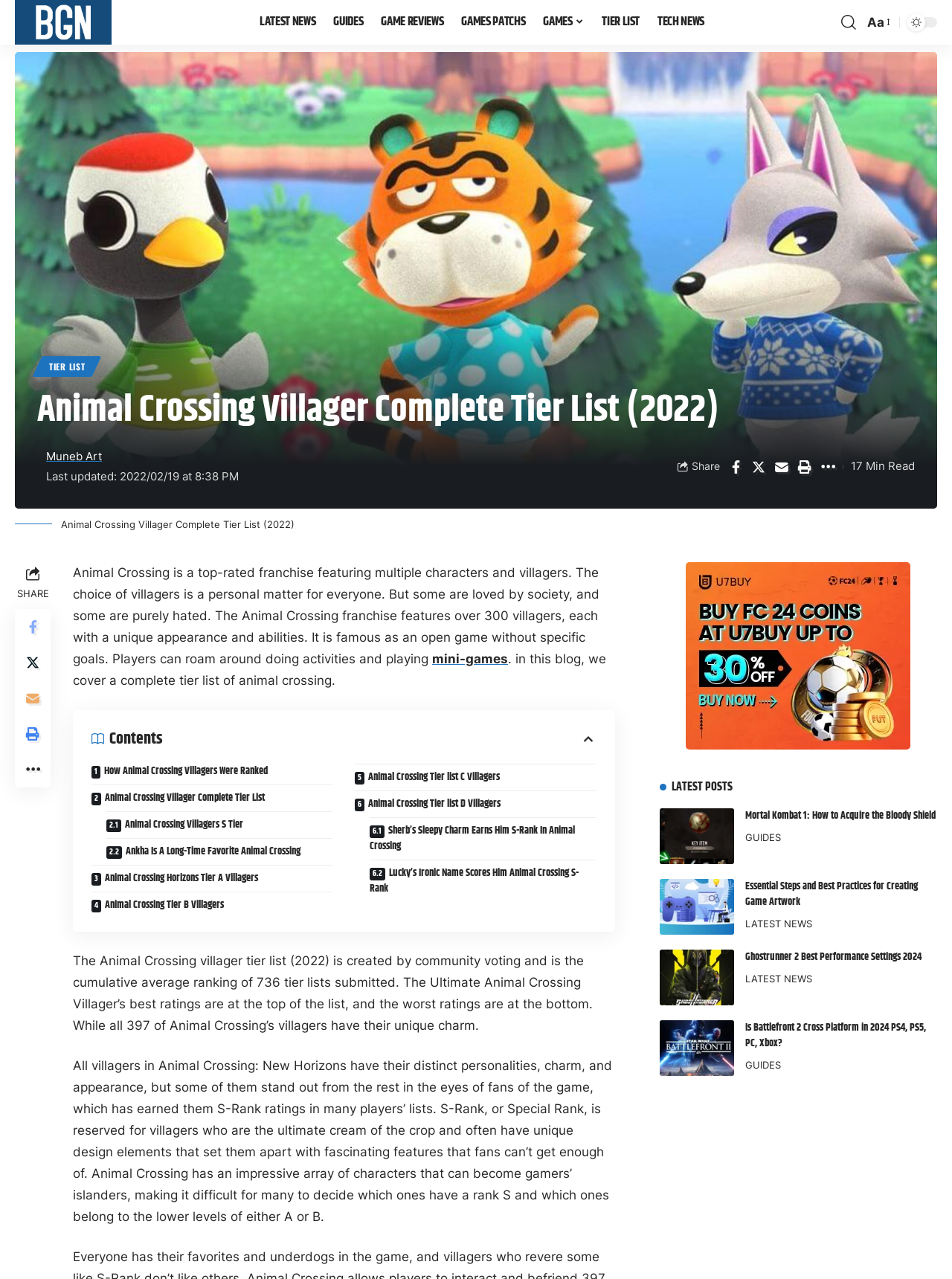Please find the bounding box coordinates of the section that needs to be clicked to achieve this instruction: "Read the 'Animal Crossing Villager Complete Tier List (2022)' article".

[0.039, 0.303, 0.961, 0.338]